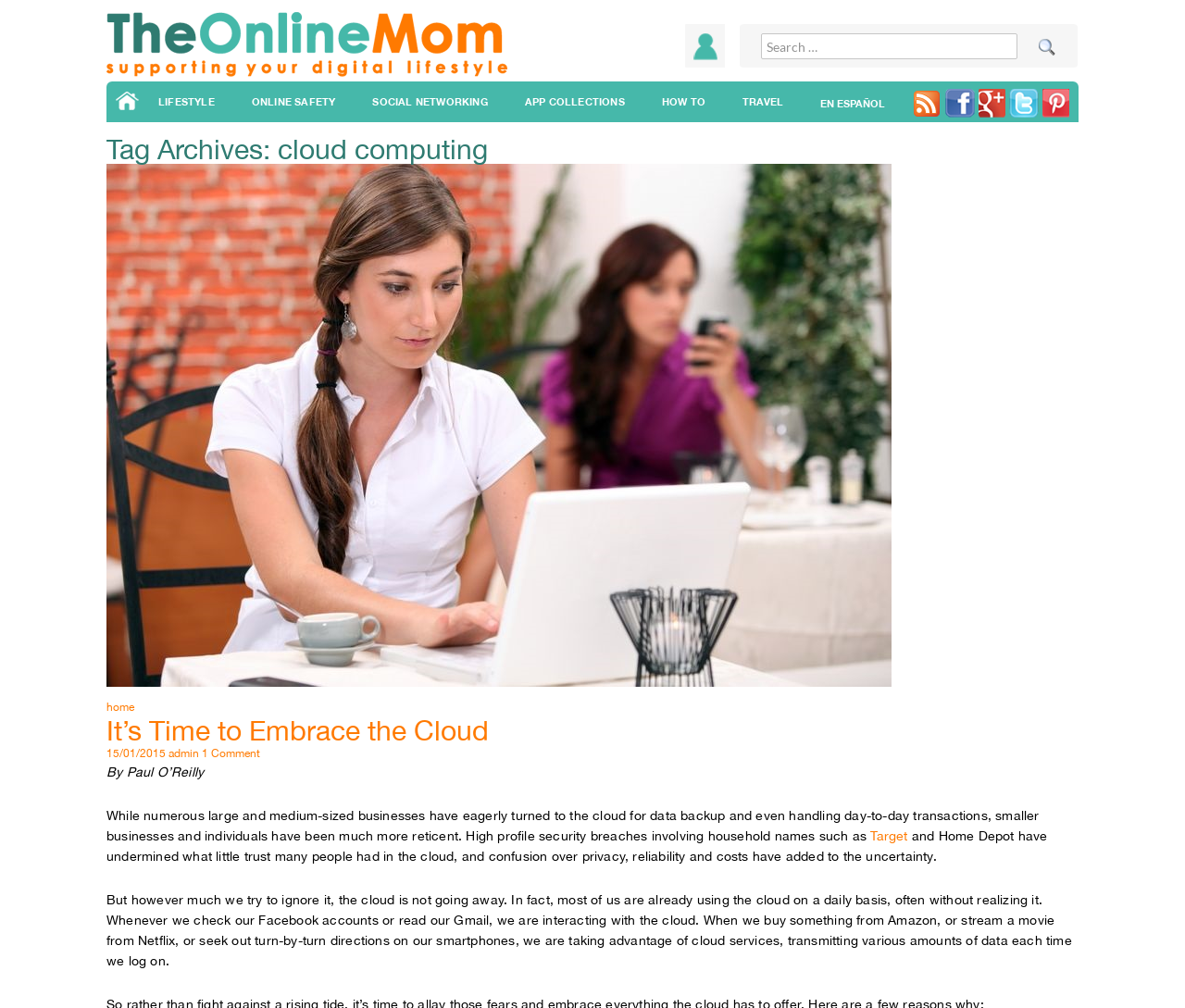Construct a thorough caption encompassing all aspects of the webpage.

The webpage is an archive page for cloud computing articles on "The Online Mom" website. At the top, there is a heading with the website's name, accompanied by an image and a link. Below this, there is a search bar with a search button and a label "Search". 

To the left of the search bar, there are several links to different sections of the website, including "HOME", "LIFESTYLE", "ONLINE SAFETY", and others. 

Below the search bar, there is a header section with a heading "Tag Archives: cloud computing". This section contains a link to a cloud computing article titled "It’s Time to Embrace the Cloud", which is accompanied by the date "15/01/2015", the author's name "admin", and a comment count "1 Comment". 

The article itself is a lengthy text discussing the importance of embracing cloud computing, despite security concerns and uncertainties. The text mentions examples of large companies that have adopted cloud computing and highlights how individuals are already using cloud services in their daily lives, often unknowingly. There are also links to other websites, such as Target, within the article.